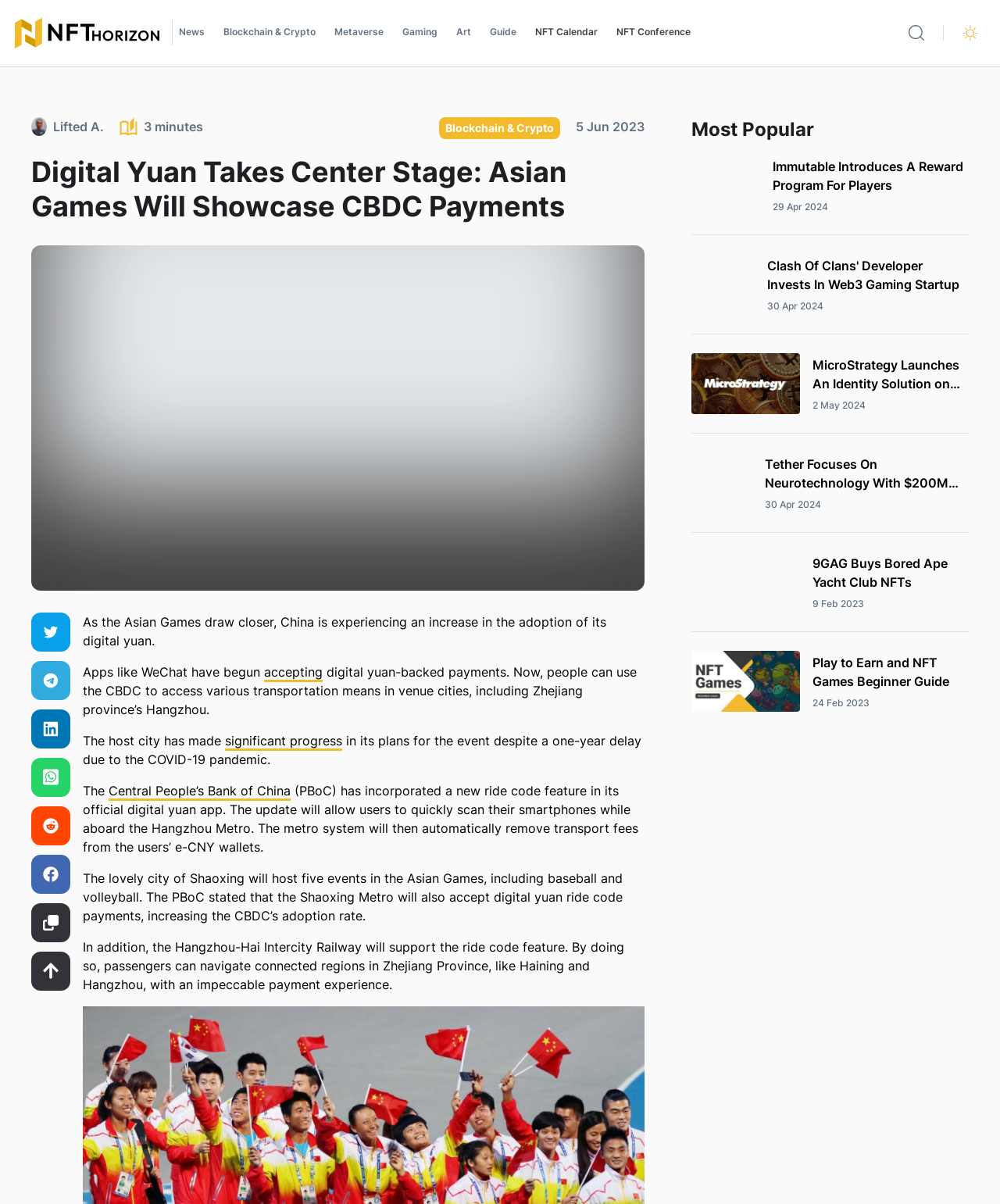What type of events will be held in Shaoxing?
Please ensure your answer to the question is detailed and covers all necessary aspects.

According to the webpage, Shaoxing will host five events in the Asian Games, including baseball and volleyball. This information is mentioned in the paragraph that discusses the digital yuan's adoption in Shaoxing.